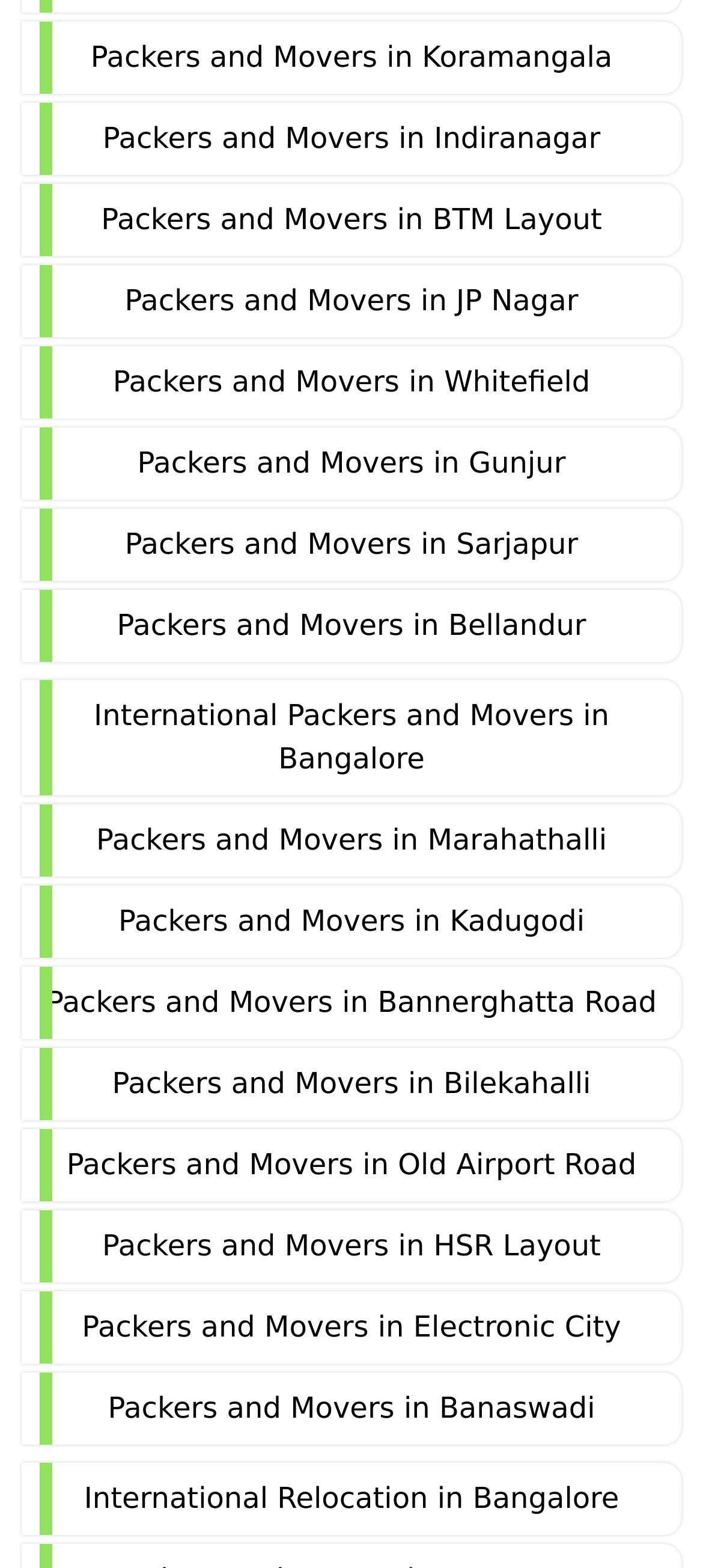Can you provide the bounding box coordinates for the element that should be clicked to implement the instruction: "Check Packers and Movers in Electronic City"?

[0.031, 0.824, 0.969, 0.87]